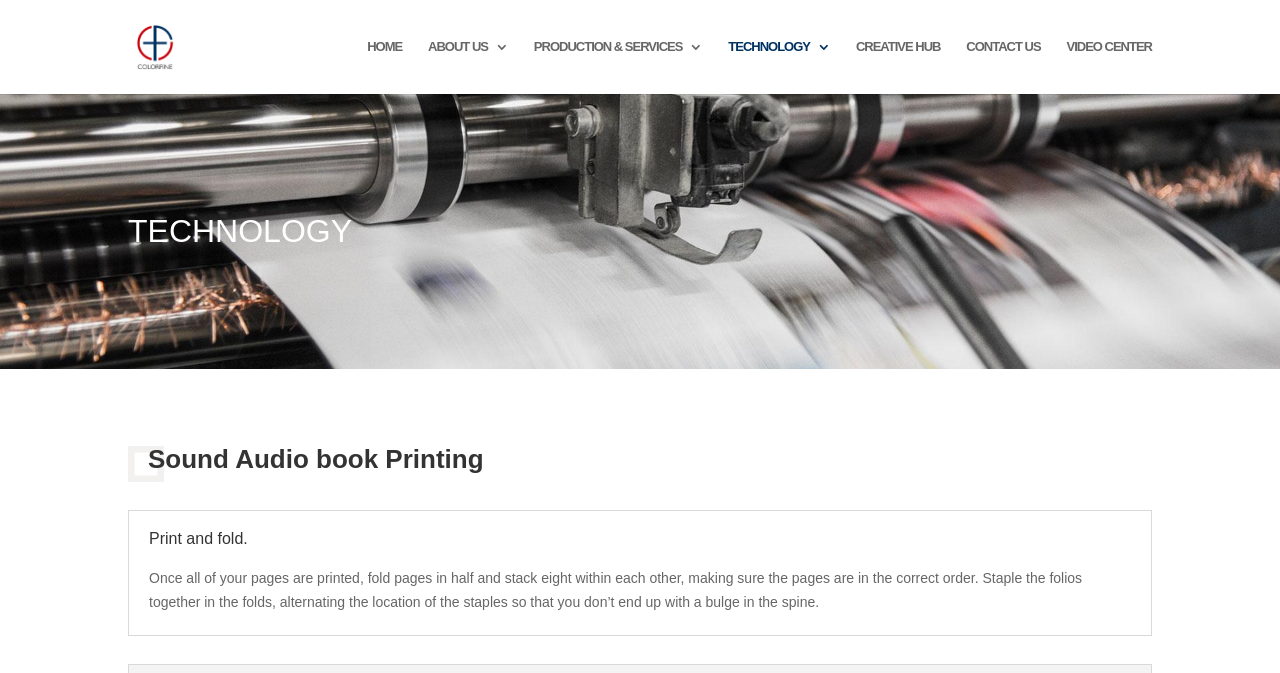Answer briefly with one word or phrase:
What is the topic of the webpage?

Book printing